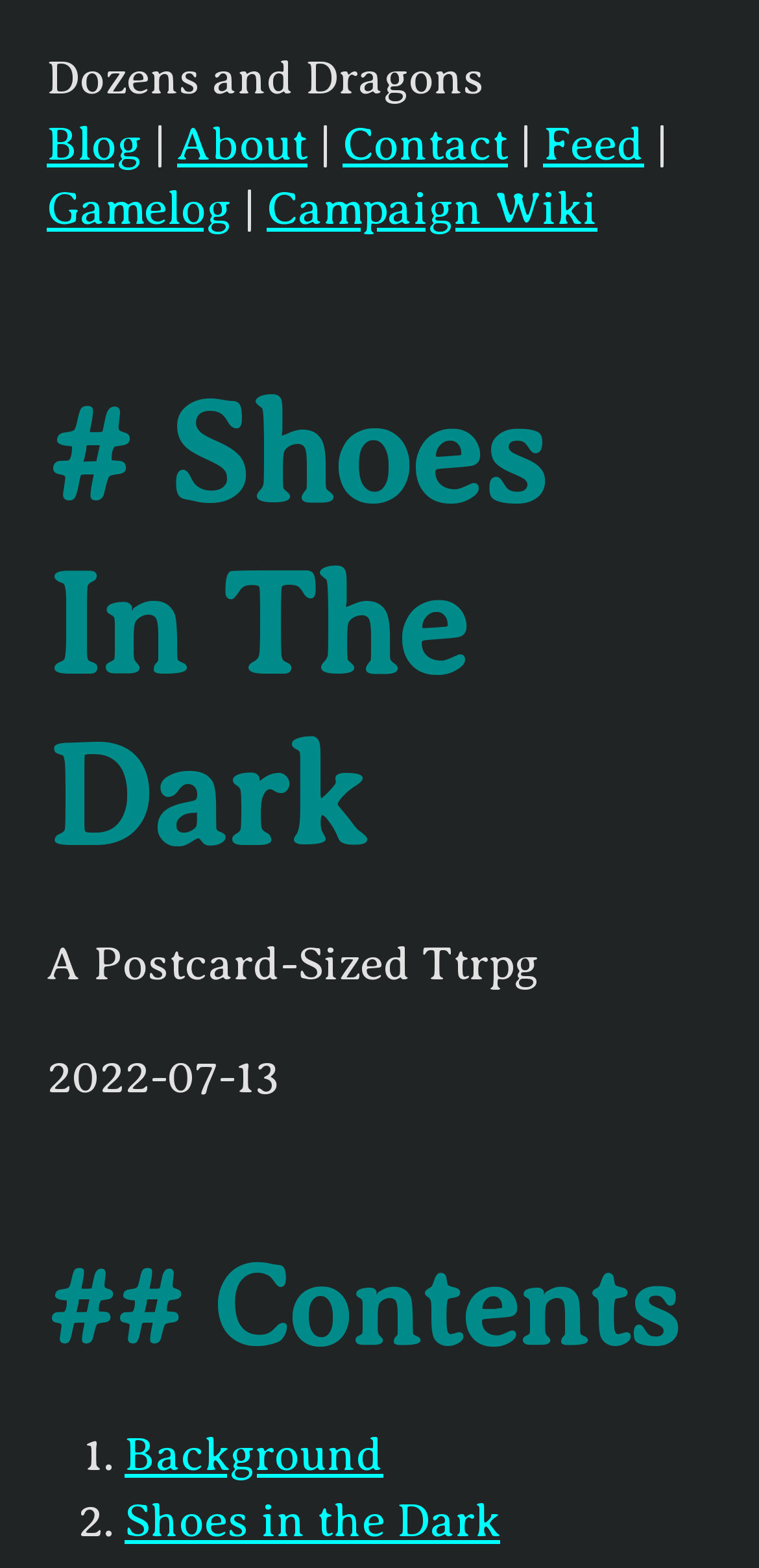Please provide the bounding box coordinates for the UI element as described: "Campaign Wiki". The coordinates must be four floats between 0 and 1, represented as [left, top, right, bottom].

[0.351, 0.117, 0.787, 0.149]